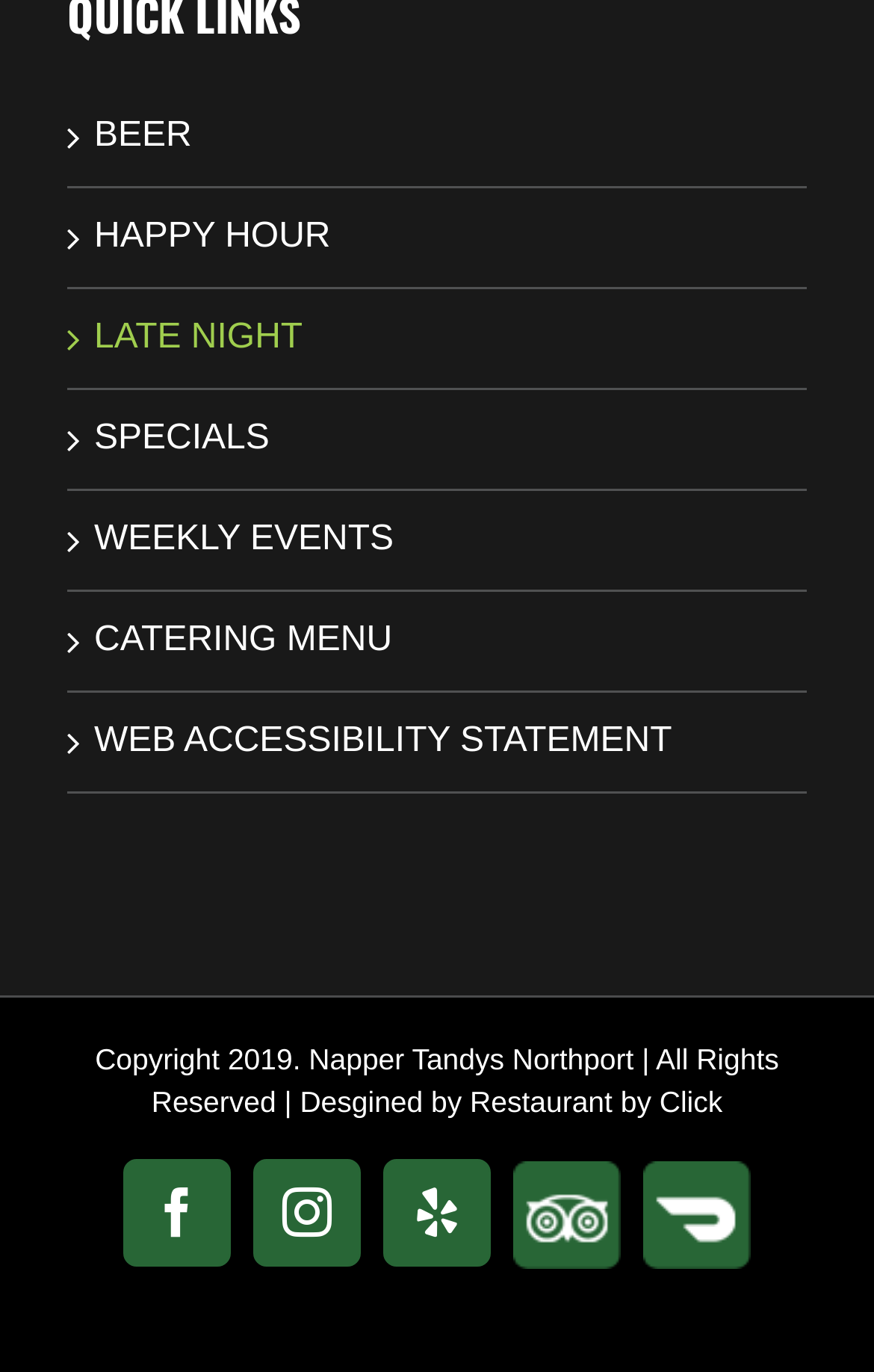Locate the bounding box coordinates of the area where you should click to accomplish the instruction: "Click on the Home link".

None